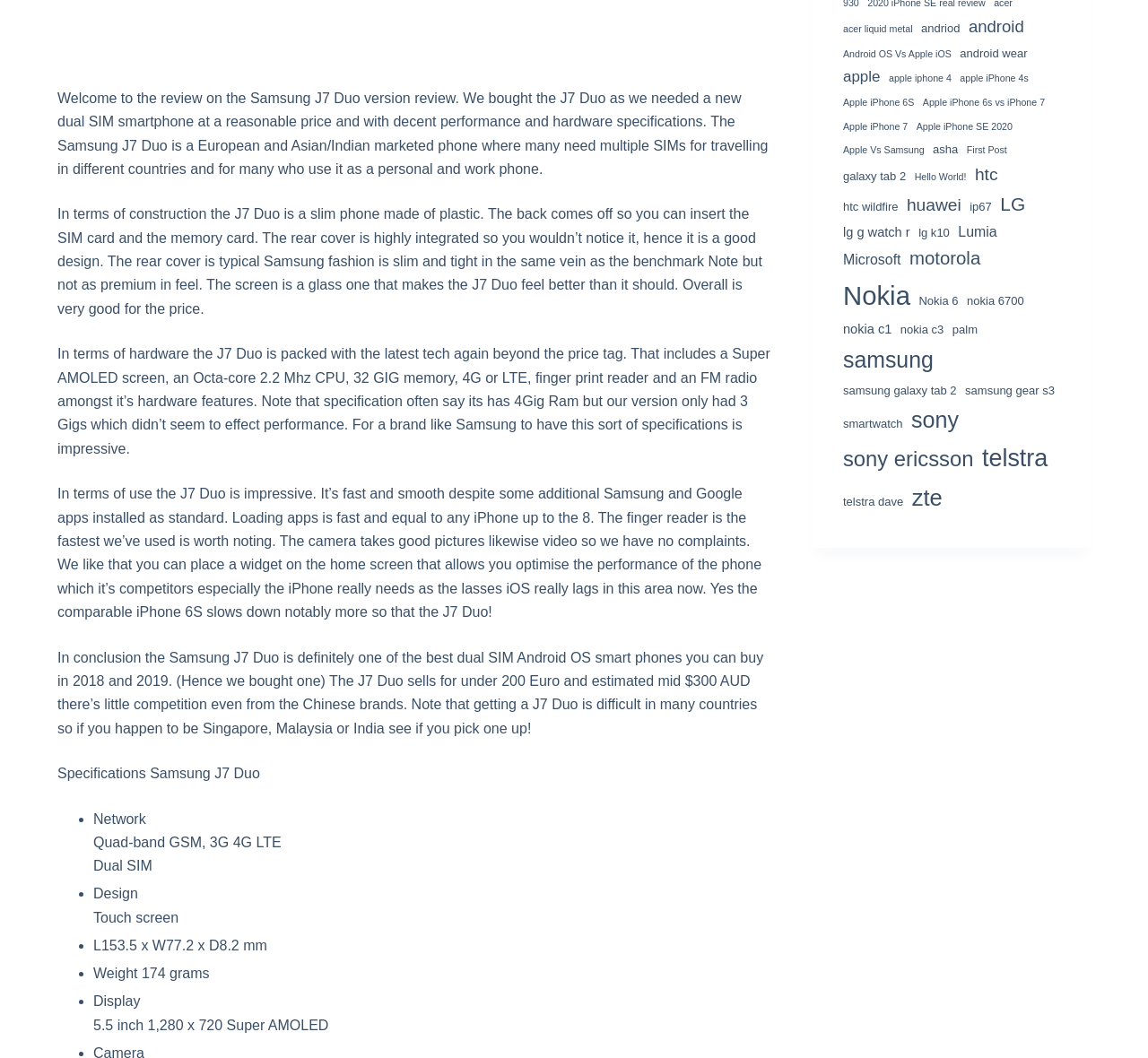Extract the bounding box of the UI element described as: "Android OS Vs Apple iOS".

[0.734, 0.044, 0.829, 0.059]